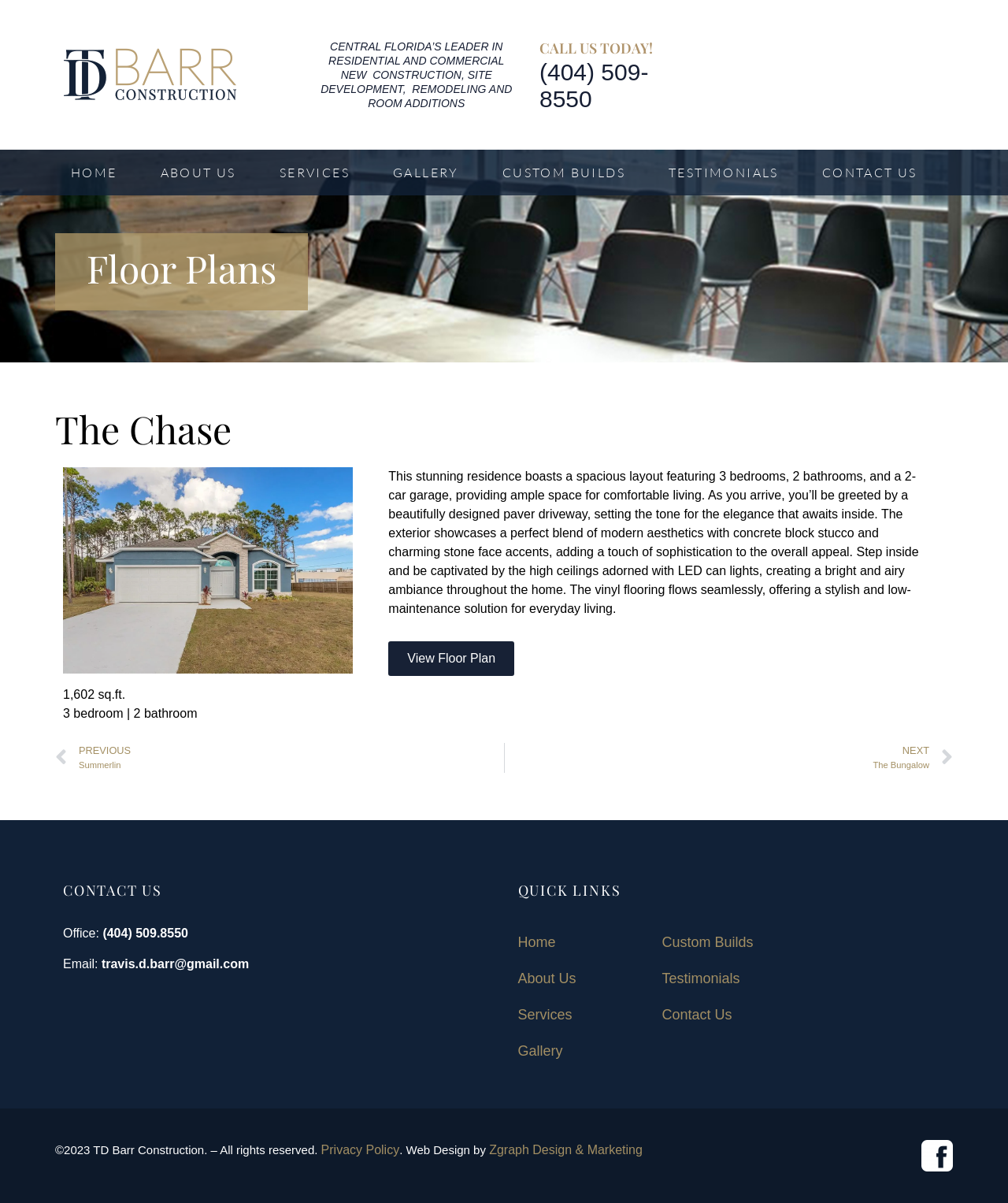Find the bounding box coordinates of the element you need to click on to perform this action: 'Check testimonials'. The coordinates should be represented by four float values between 0 and 1, in the format [left, top, right, bottom].

[0.648, 0.124, 0.788, 0.162]